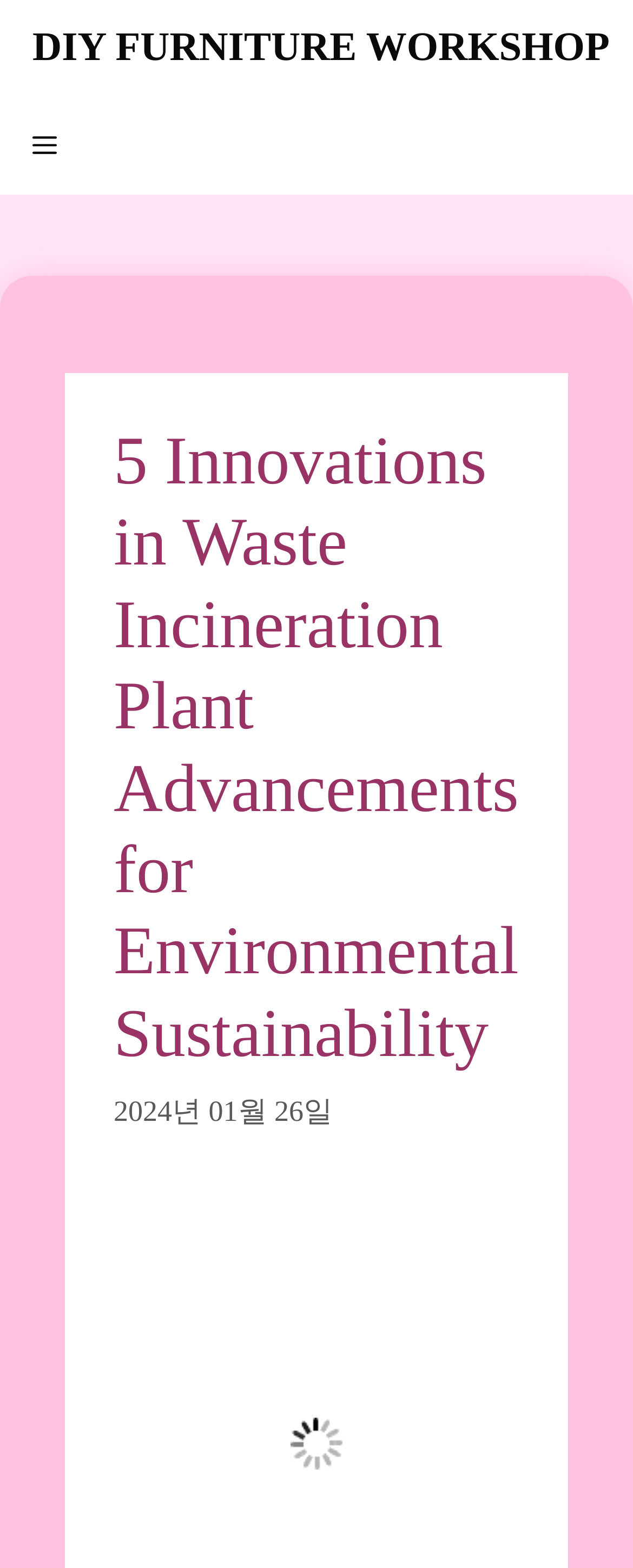Provide the bounding box coordinates of the HTML element this sentence describes: "DIY Furniture Workshop". The bounding box coordinates consist of four float numbers between 0 and 1, i.e., [left, top, right, bottom].

[0.051, 0.0, 0.963, 0.062]